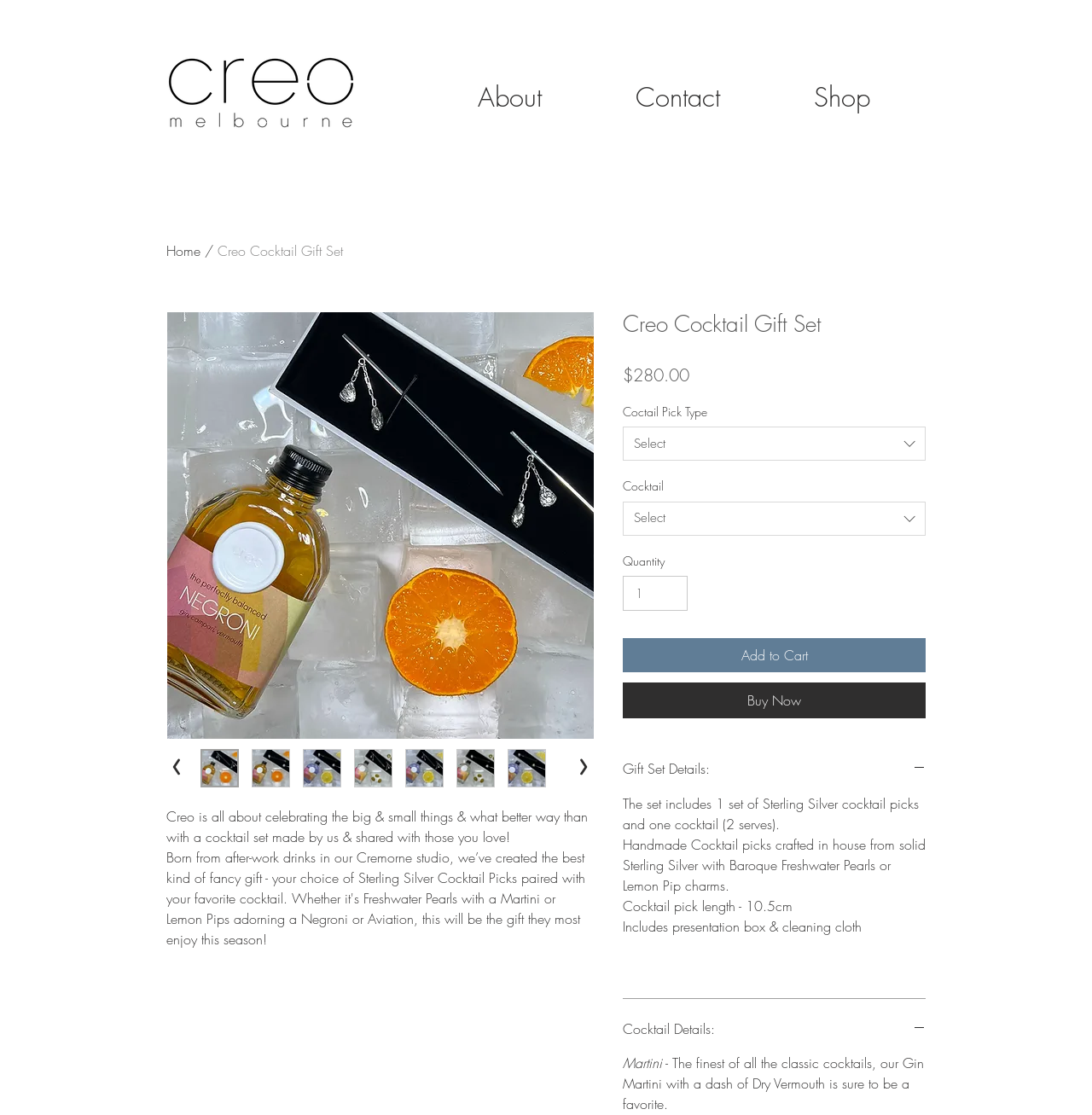Please specify the bounding box coordinates of the clickable region necessary for completing the following instruction: "Click the 'Shop' button". The coordinates must consist of four float numbers between 0 and 1, i.e., [left, top, right, bottom].

[0.702, 0.07, 0.84, 0.104]